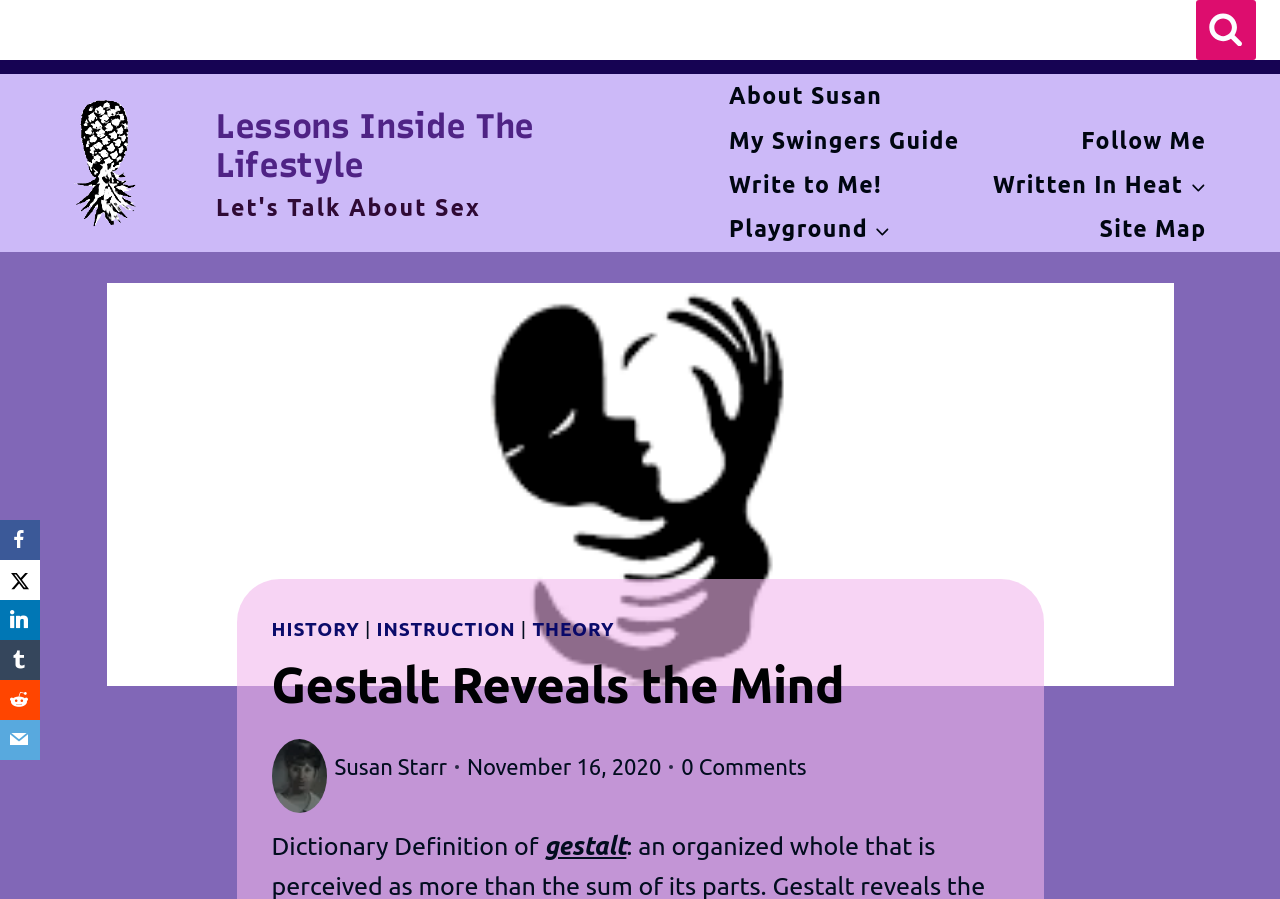What is the name of the author?
Answer the question with a detailed explanation, including all necessary information.

The author's name is mentioned in the header section of the webpage, specifically in the 'Gestalt reveals the mind' image, where it says 'Susan Starr'.